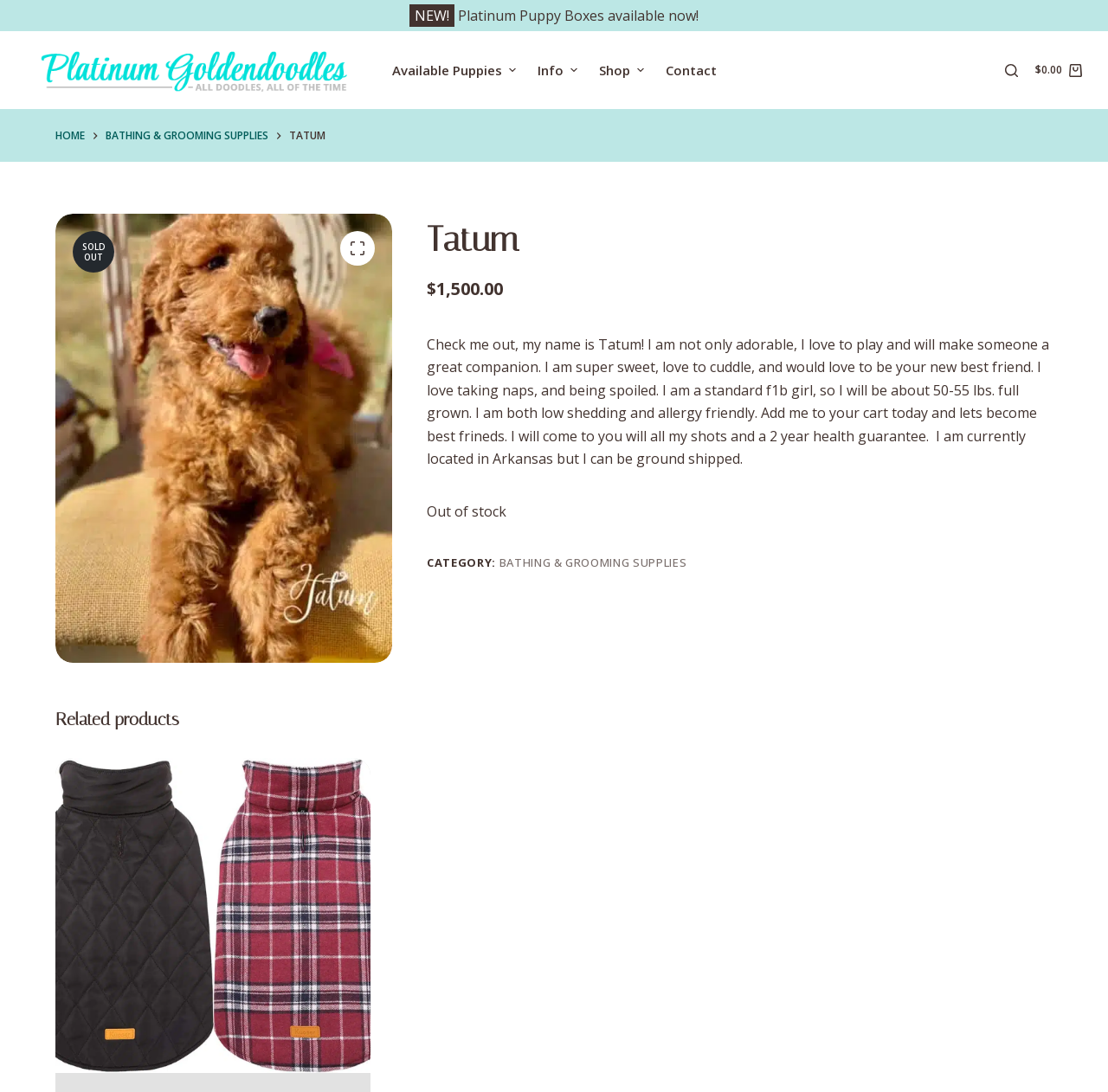What is the category of the puppy?
Based on the visual details in the image, please answer the question thoroughly.

The category of the puppy can be found in the static text element 'CATEGORY:' which is located near the description of the puppy. The category is indicated as 'BATHING & GROOMING SUPPLIES'.